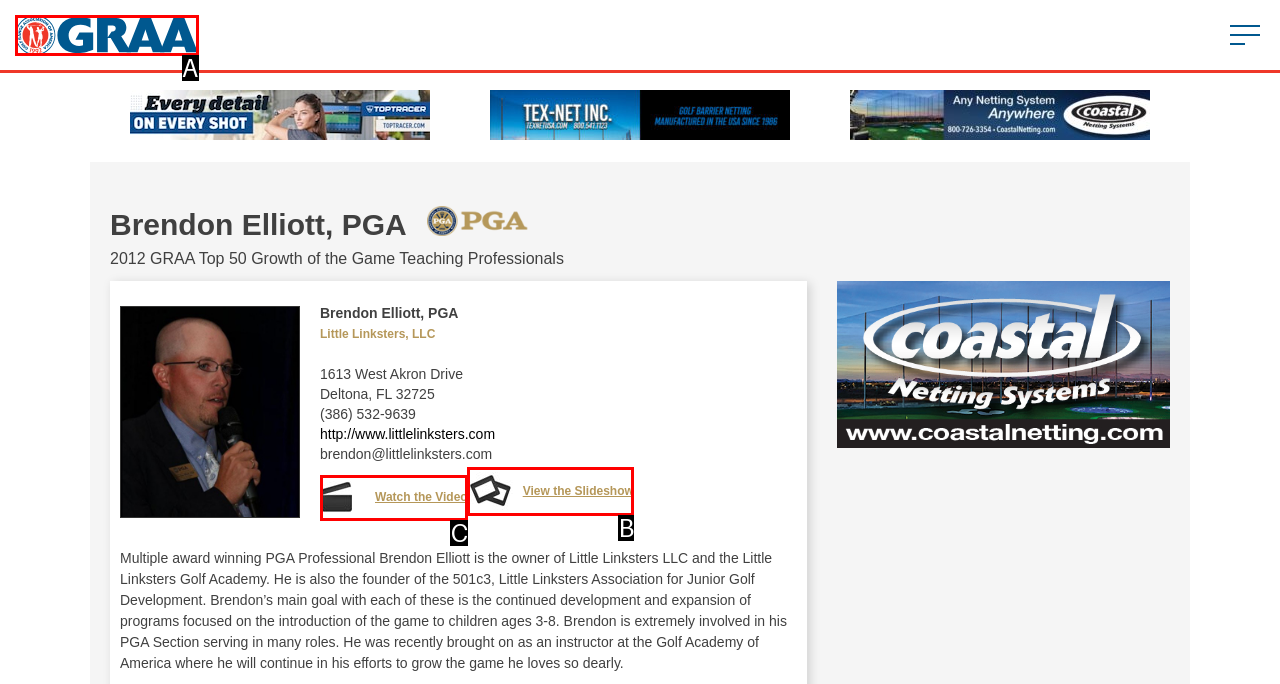Point out the option that aligns with the description: ABOUT US
Provide the letter of the corresponding choice directly.

None